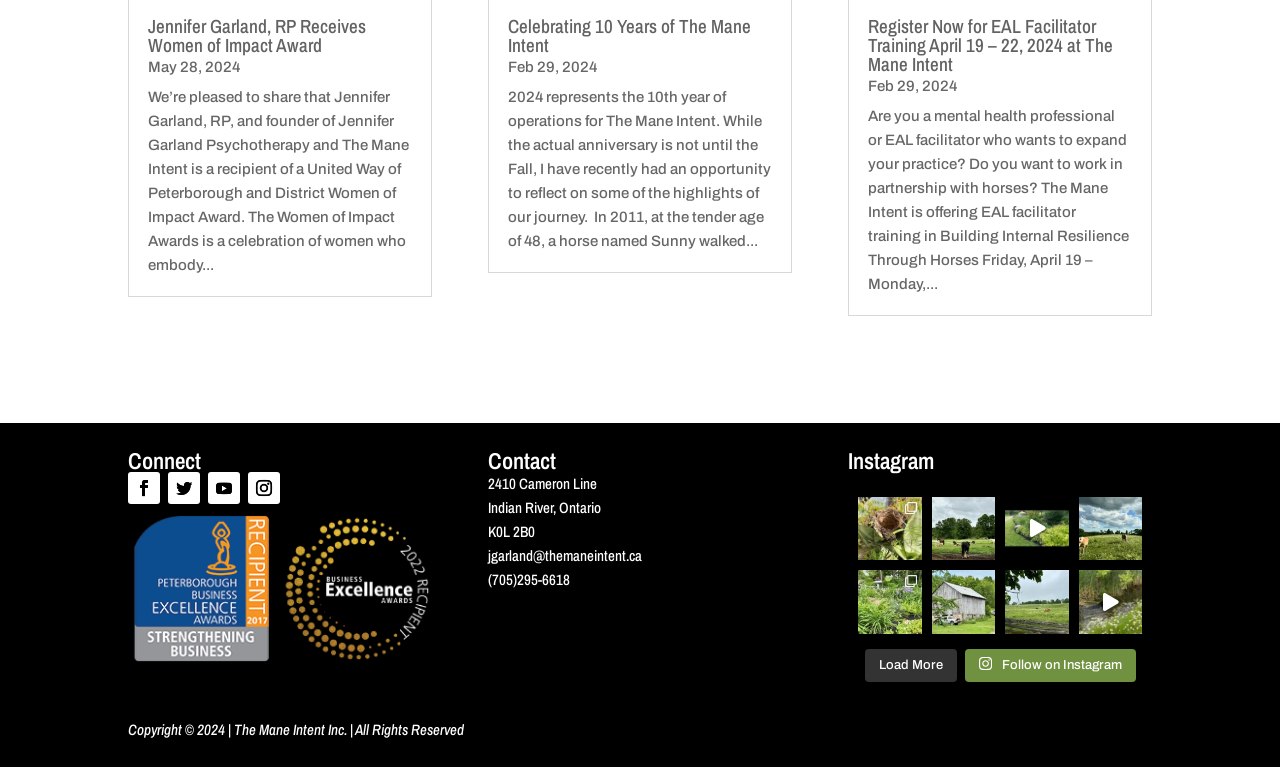From the webpage screenshot, identify the region described by Load More. Provide the bounding box coordinates as (top-left x, top-left y, bottom-right x, bottom-right y), with each value being a floating point number between 0 and 1.

[0.675, 0.846, 0.747, 0.889]